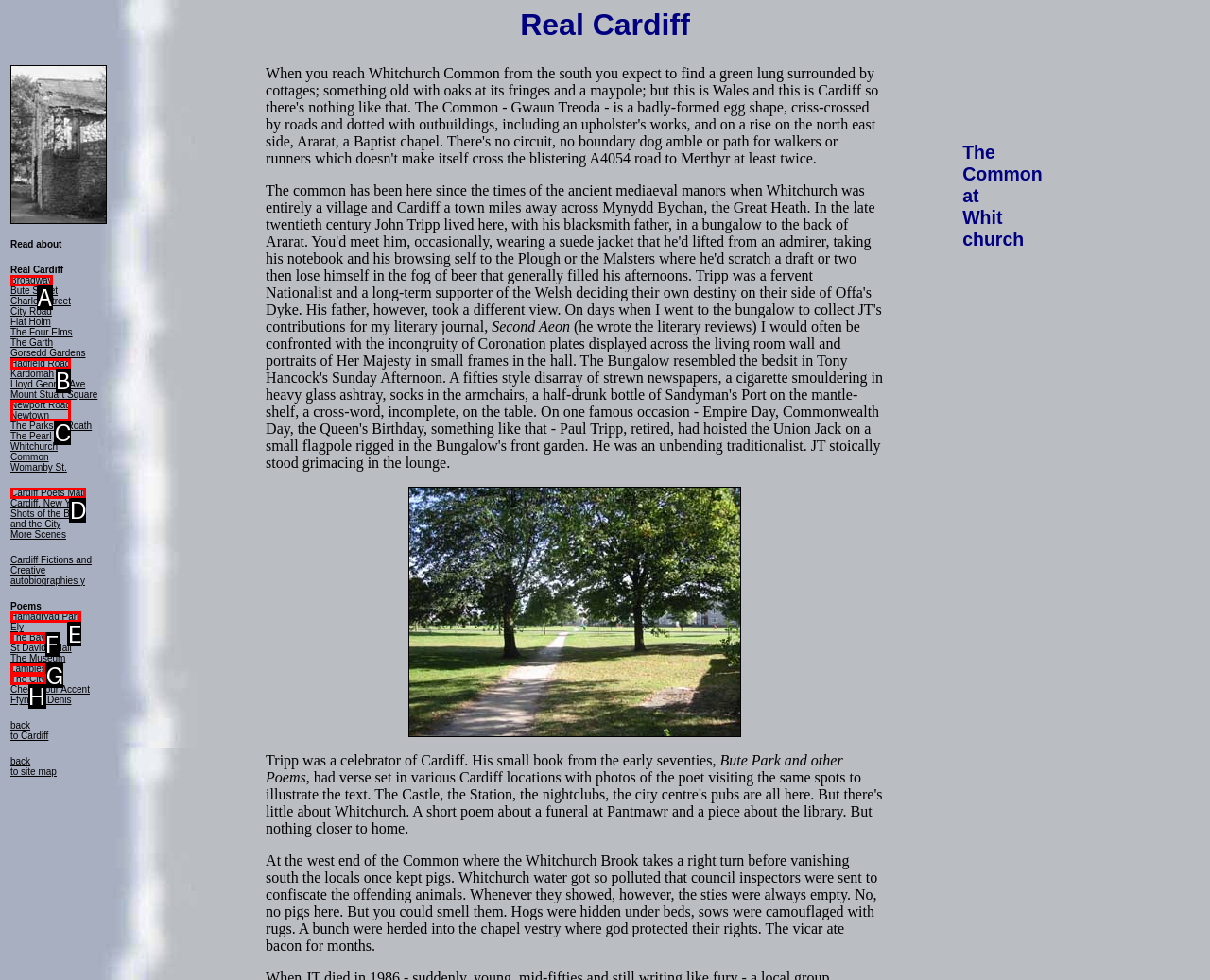Select the letter of the element you need to click to complete this task: Click on the link to Hamadryad Park
Answer using the letter from the specified choices.

E